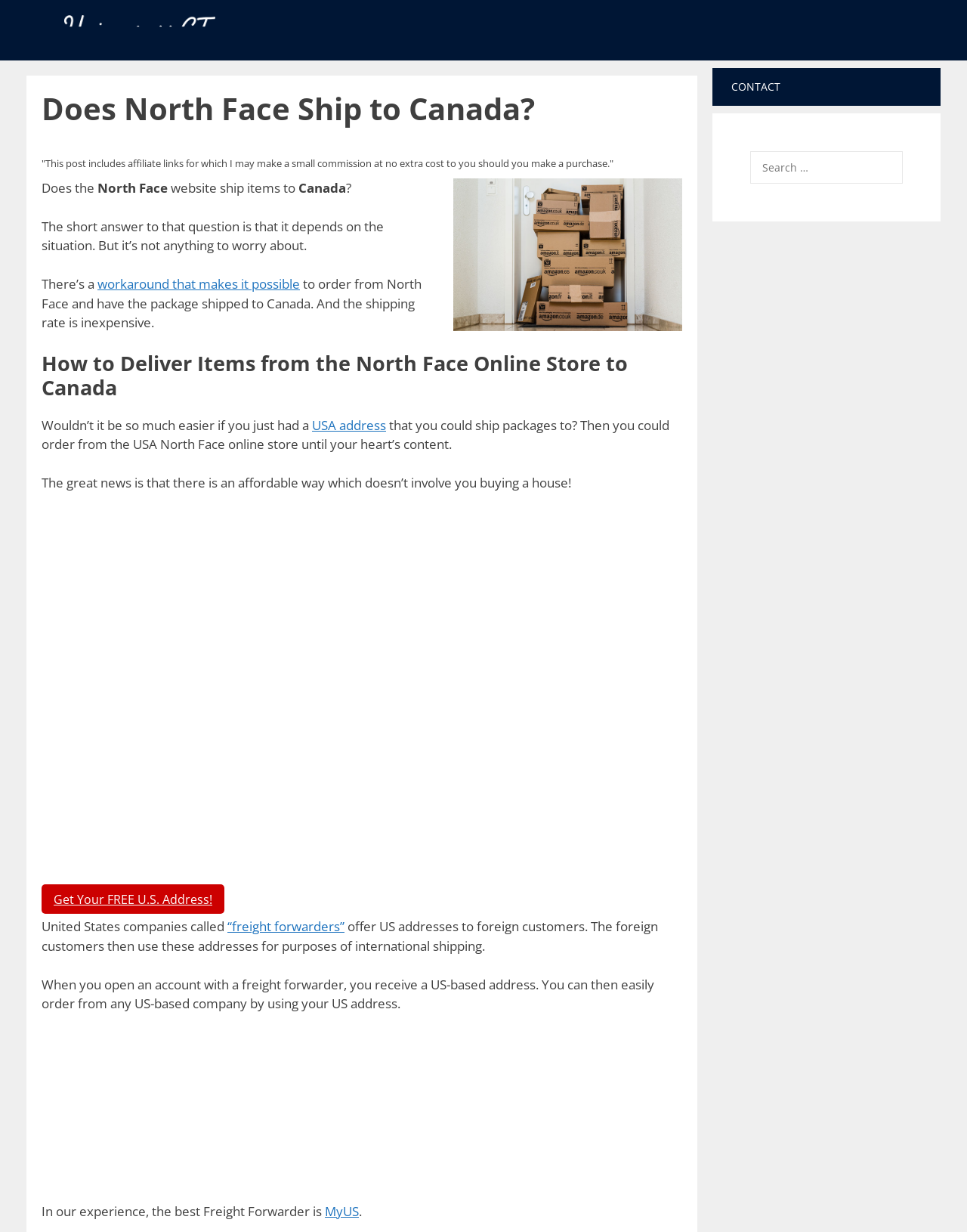What is the workaround to order from North Face and have the package shipped to Canada?
Refer to the image and offer an in-depth and detailed answer to the question.

According to the webpage, there is a workaround to order from North Face and have the package shipped to Canada, which is by using a freight forwarder. This is mentioned in the sentence 'There’s a workaround that makes it possible to order from North Face and have the package shipped to Canada.' and further explained in the section 'How to Deliver Items from the North Face Online Store to Canada'.